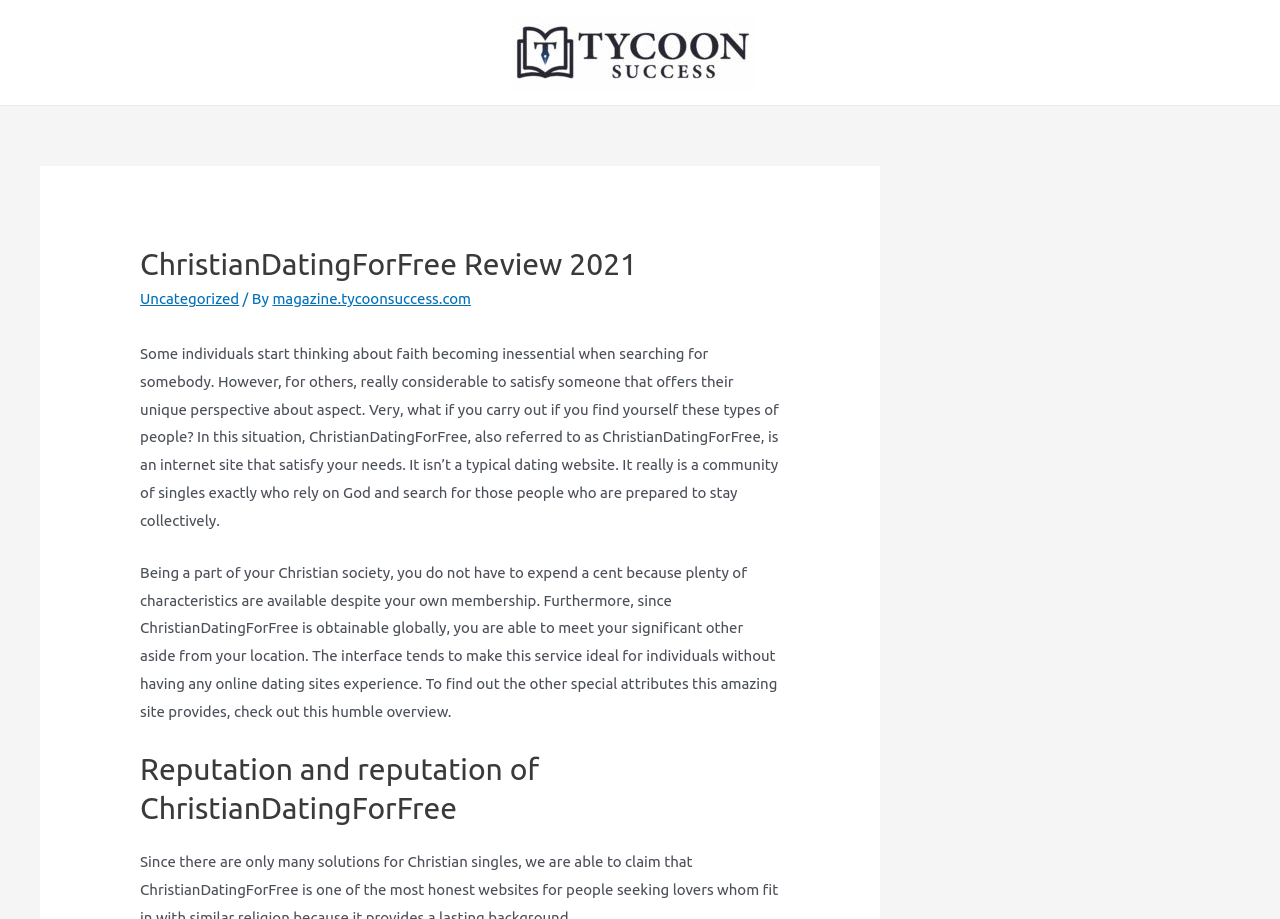Answer the following in one word or a short phrase: 
Is ChristianDatingForFree a typical dating website?

No